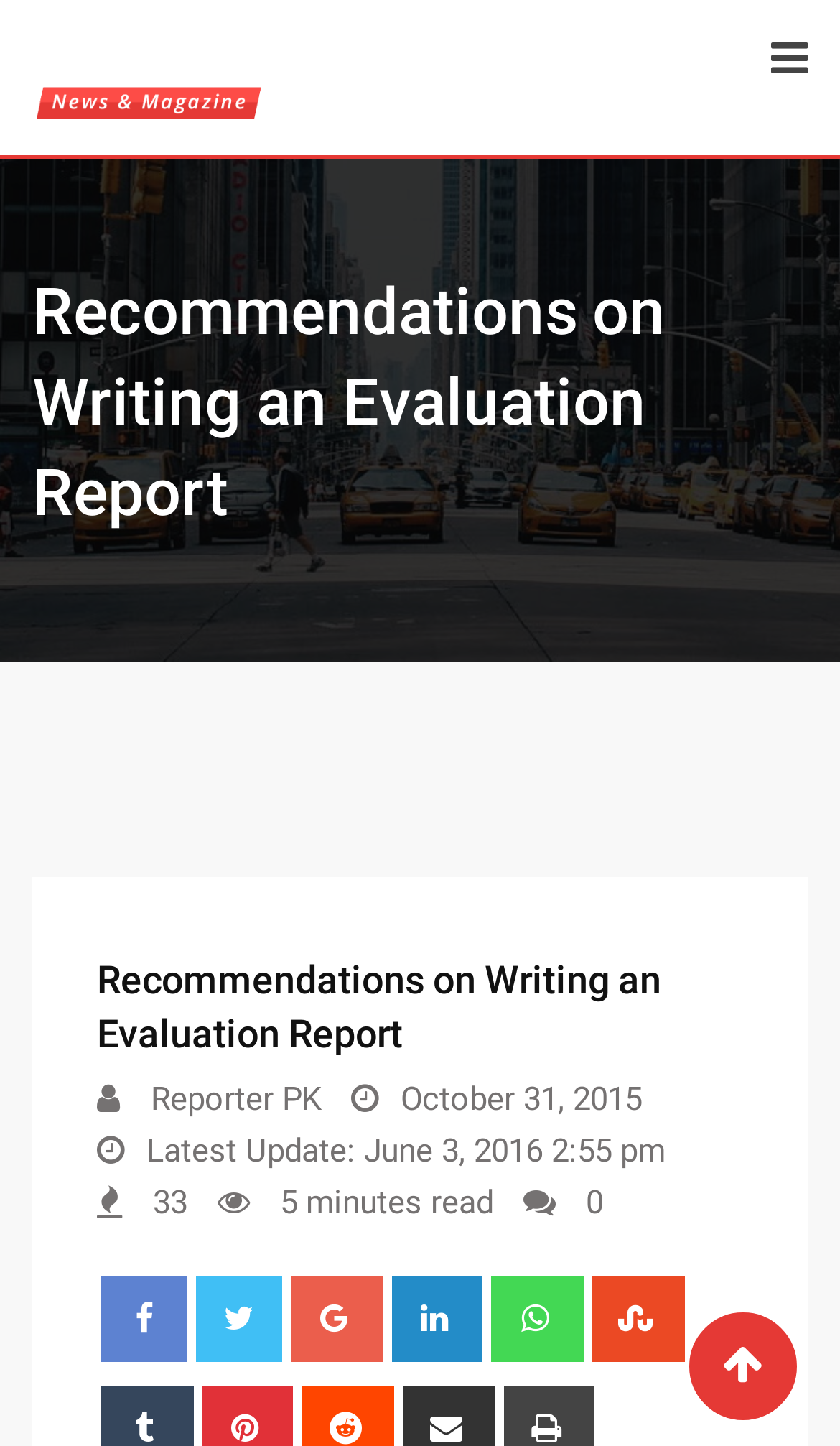How many minutes does it take to read the article?
Ensure your answer is thorough and detailed.

The reading time can be found by looking at the text '5 minutes read' which is located below the title of the article.